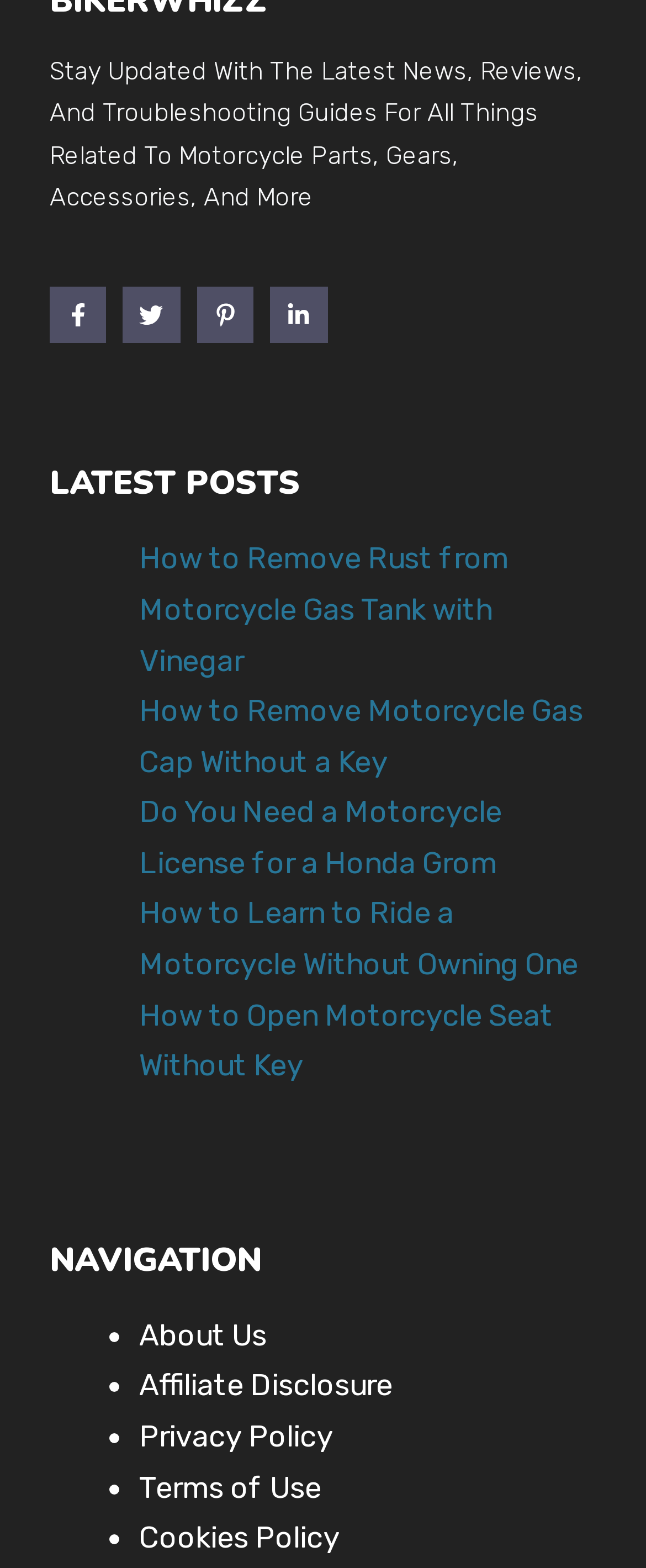Respond with a single word or phrase:
What is the main topic of this website?

Motorcycle parts and accessories